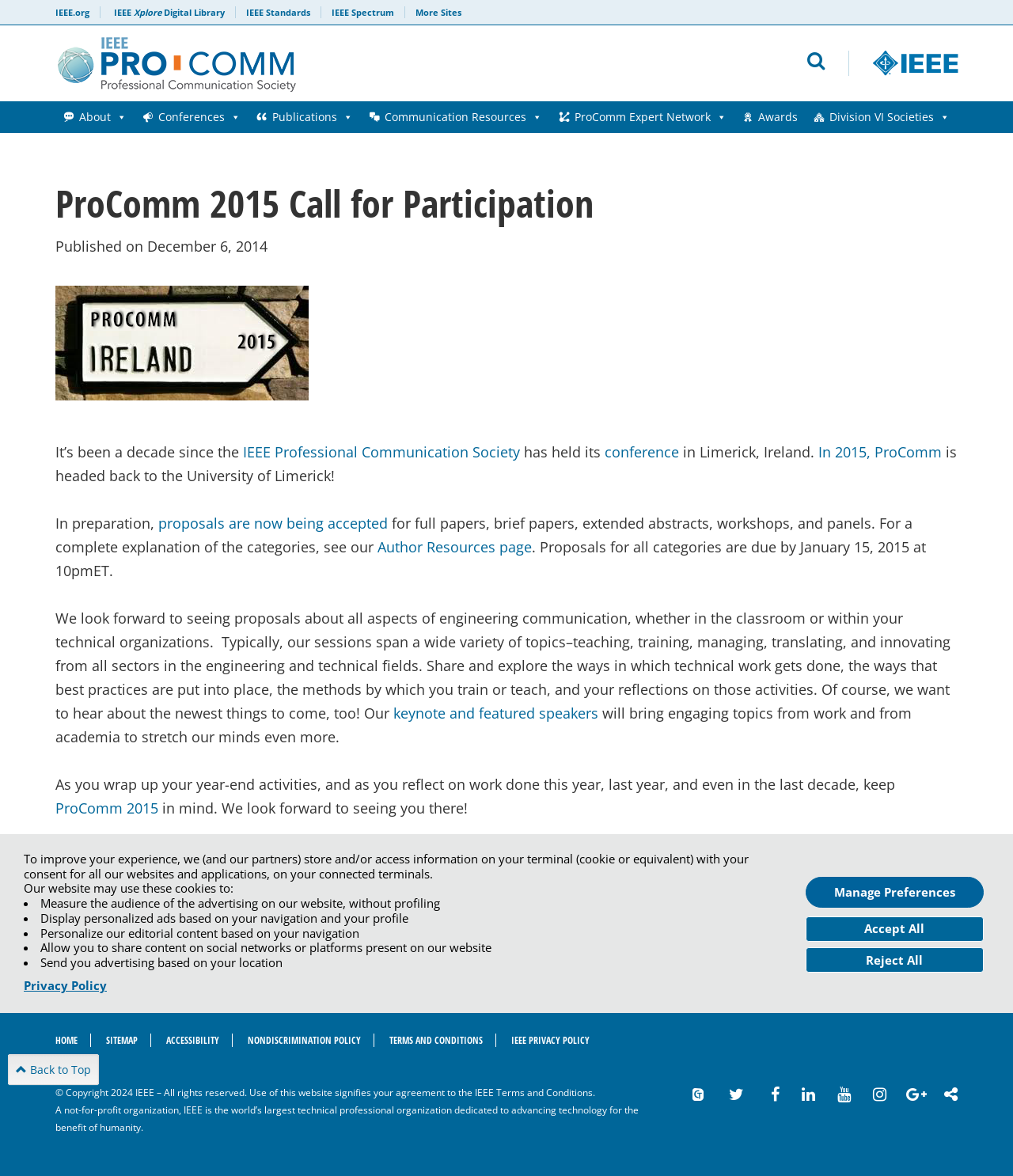Use a single word or phrase to answer the question:
Who is the Program Chair of ProComm 2015?

Traci Nathans-Kelly, Ph.D.